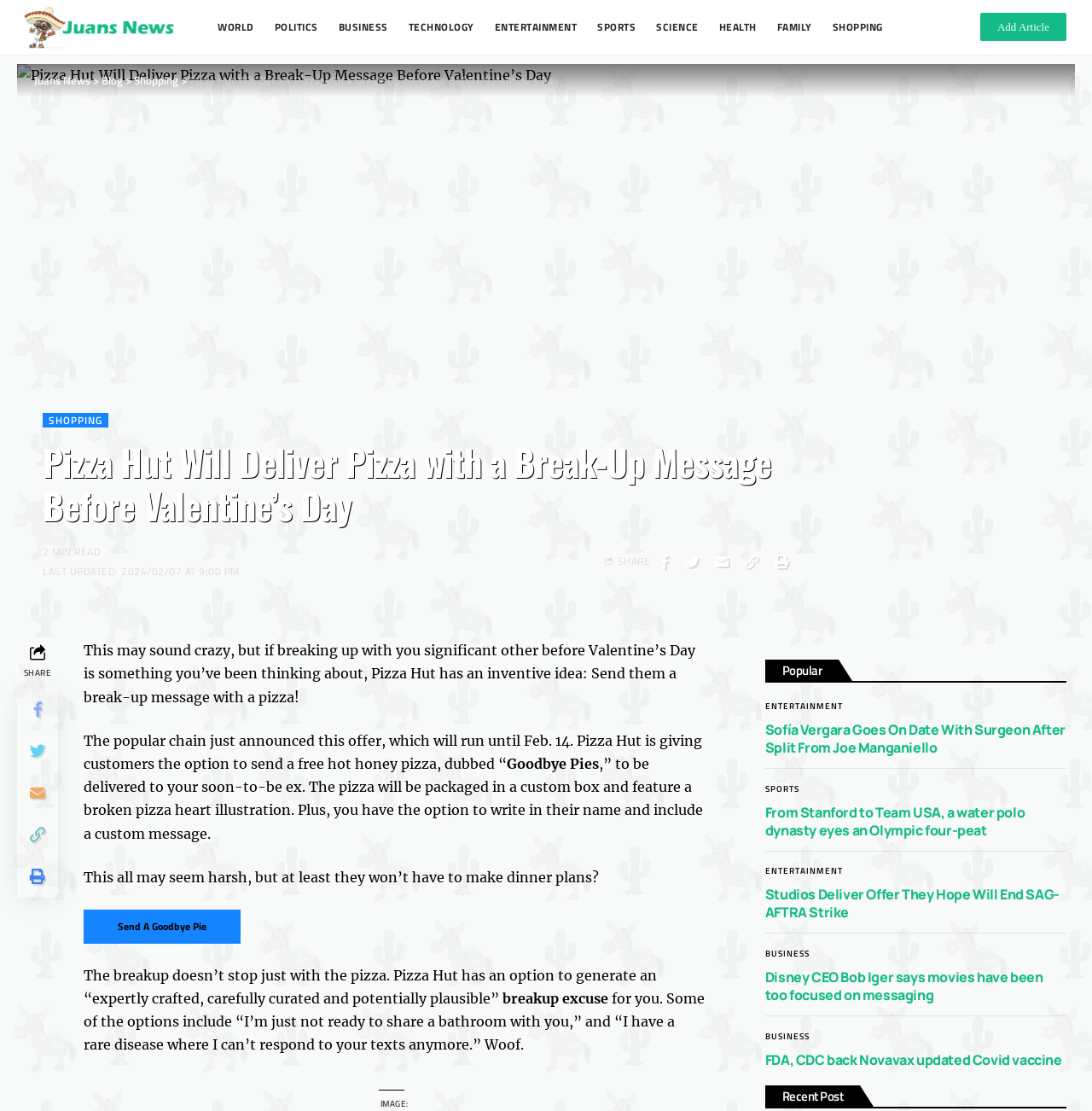Please identify the webpage's heading and generate its text content.

Pizza Hut Will Deliver Pizza with a Break-Up Message Before Valentine’s Day